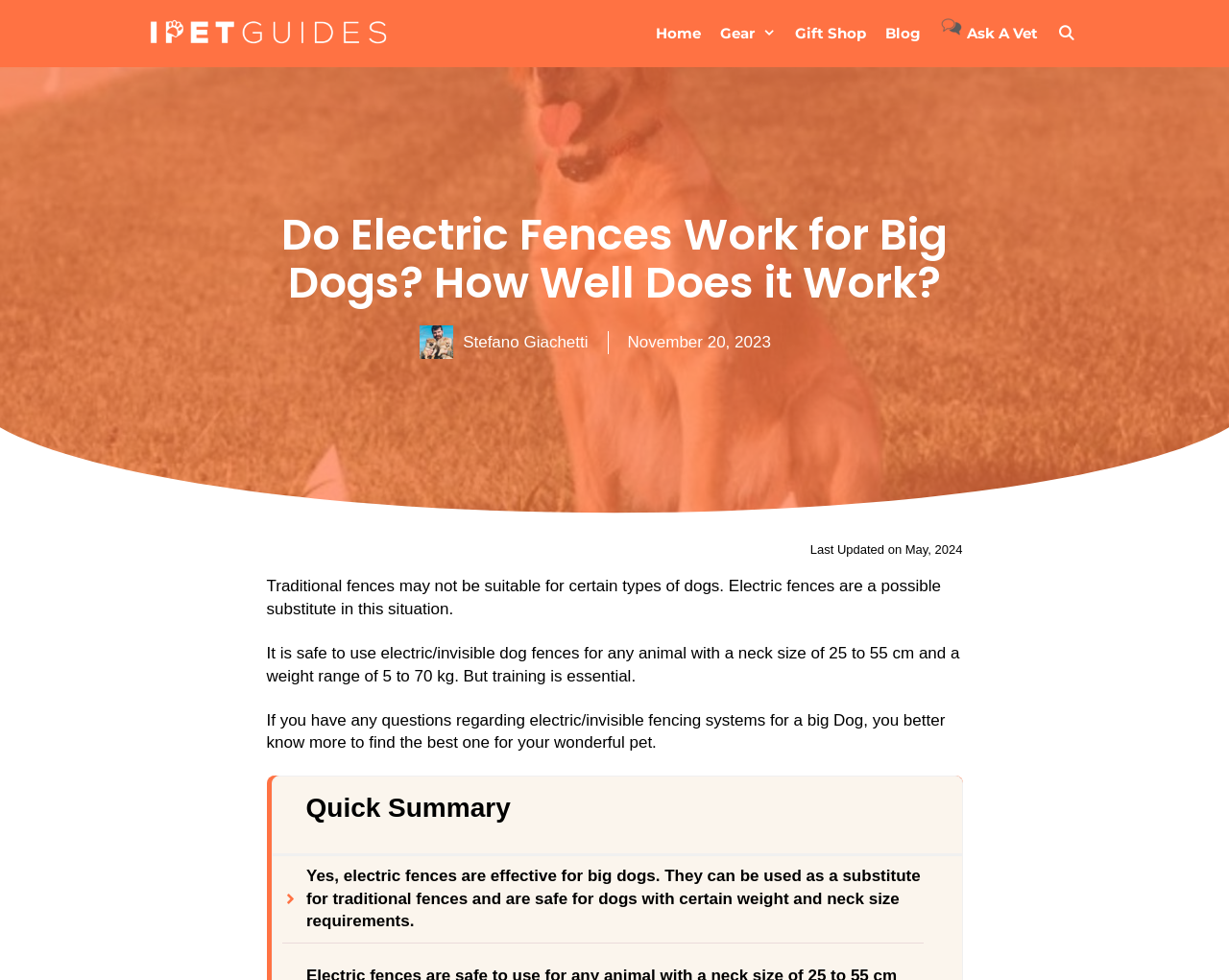What is the weight range for electric fences?
Craft a detailed and extensive response to the question.

According to the webpage, electric fences are safe for dogs with a weight range of 5 to 70 kg, as mentioned in the text 'It is safe to use electric/invisible dog fences for any animal with a neck size of 25 to 55 cm and a weight range of 5 to 70 kg.'